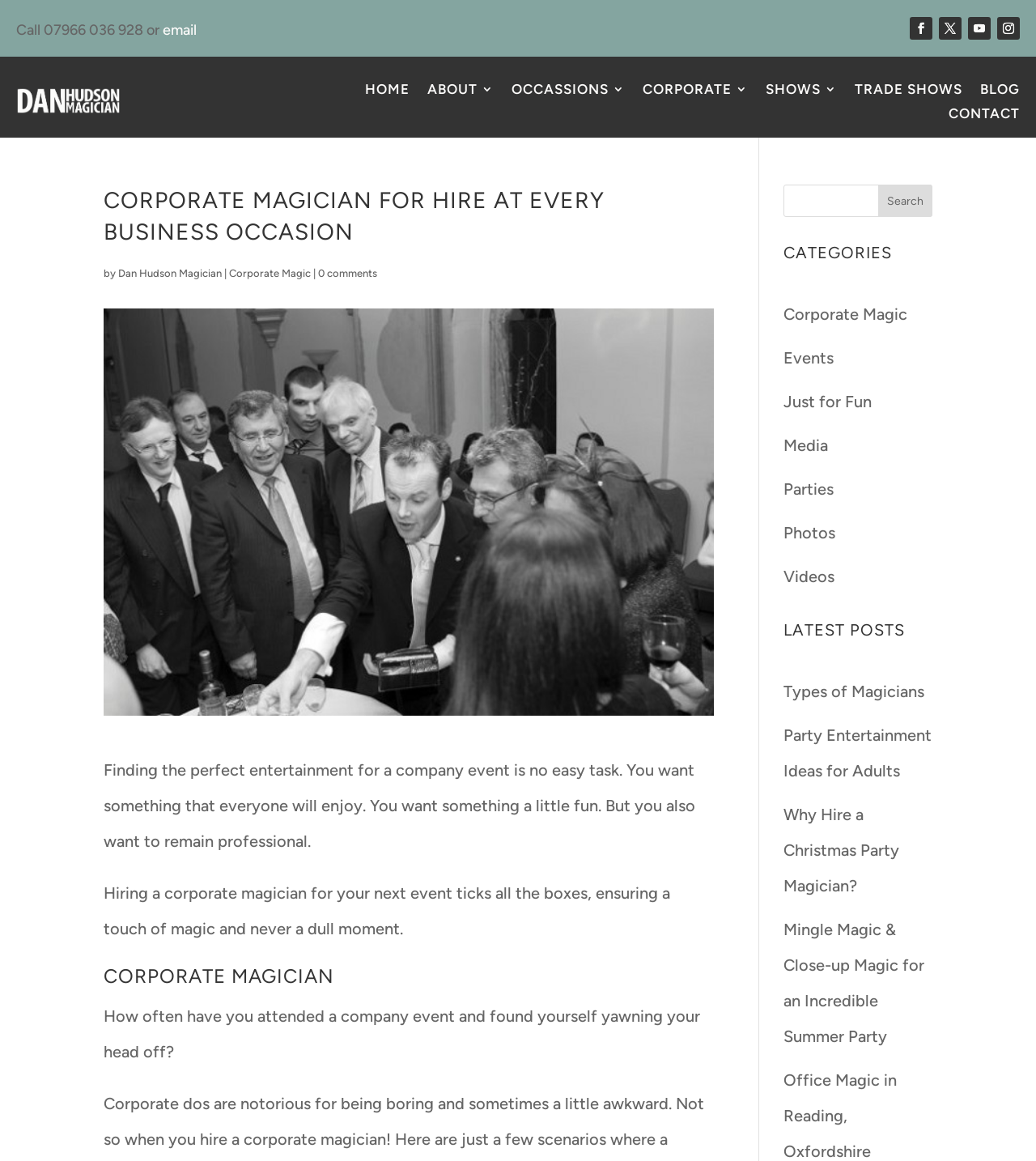Identify the bounding box coordinates of the HTML element based on this description: "Alumni Spotlight".

None